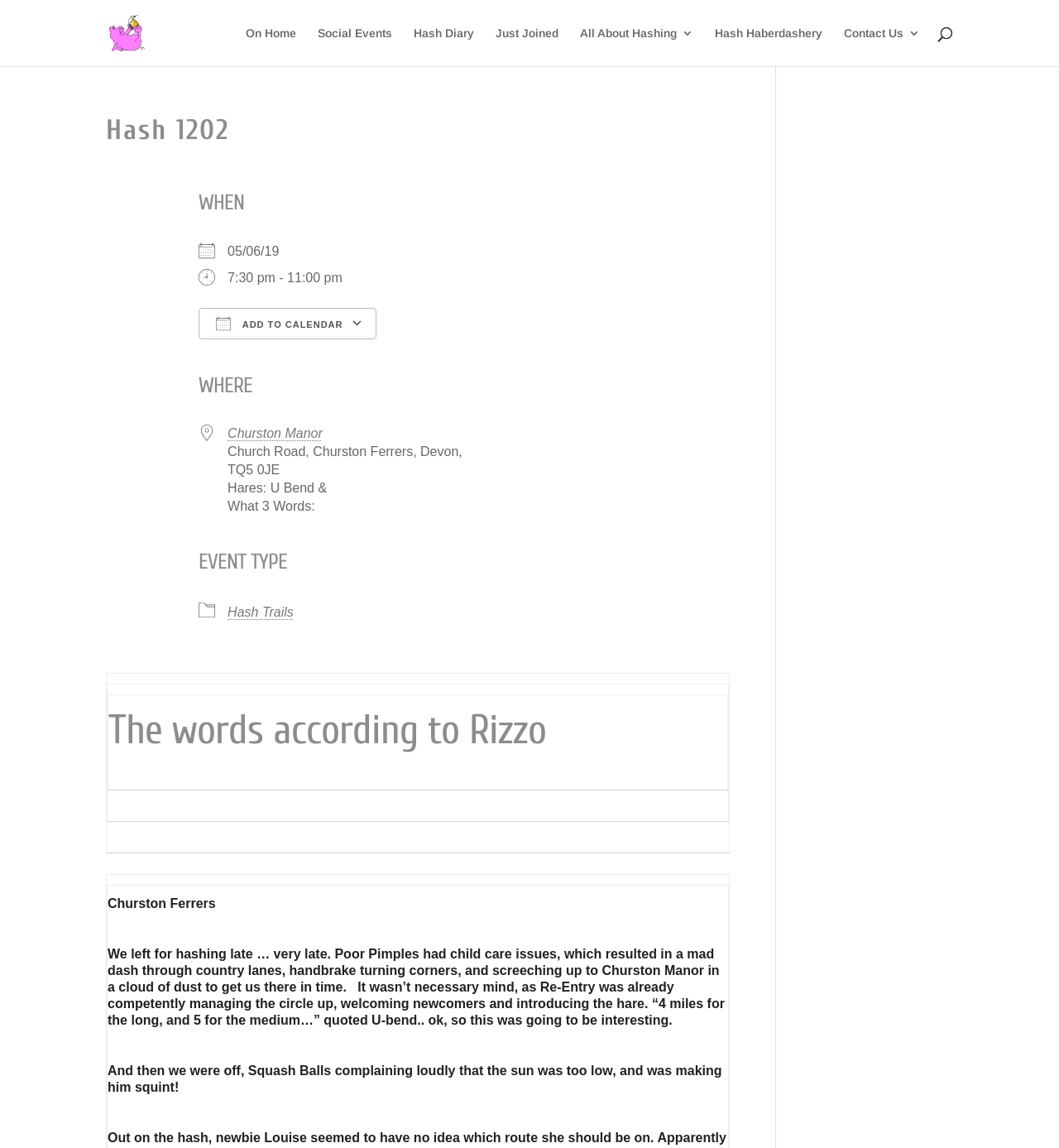Locate the bounding box coordinates of the segment that needs to be clicked to meet this instruction: "Download ICS file".

[0.188, 0.295, 0.34, 0.319]